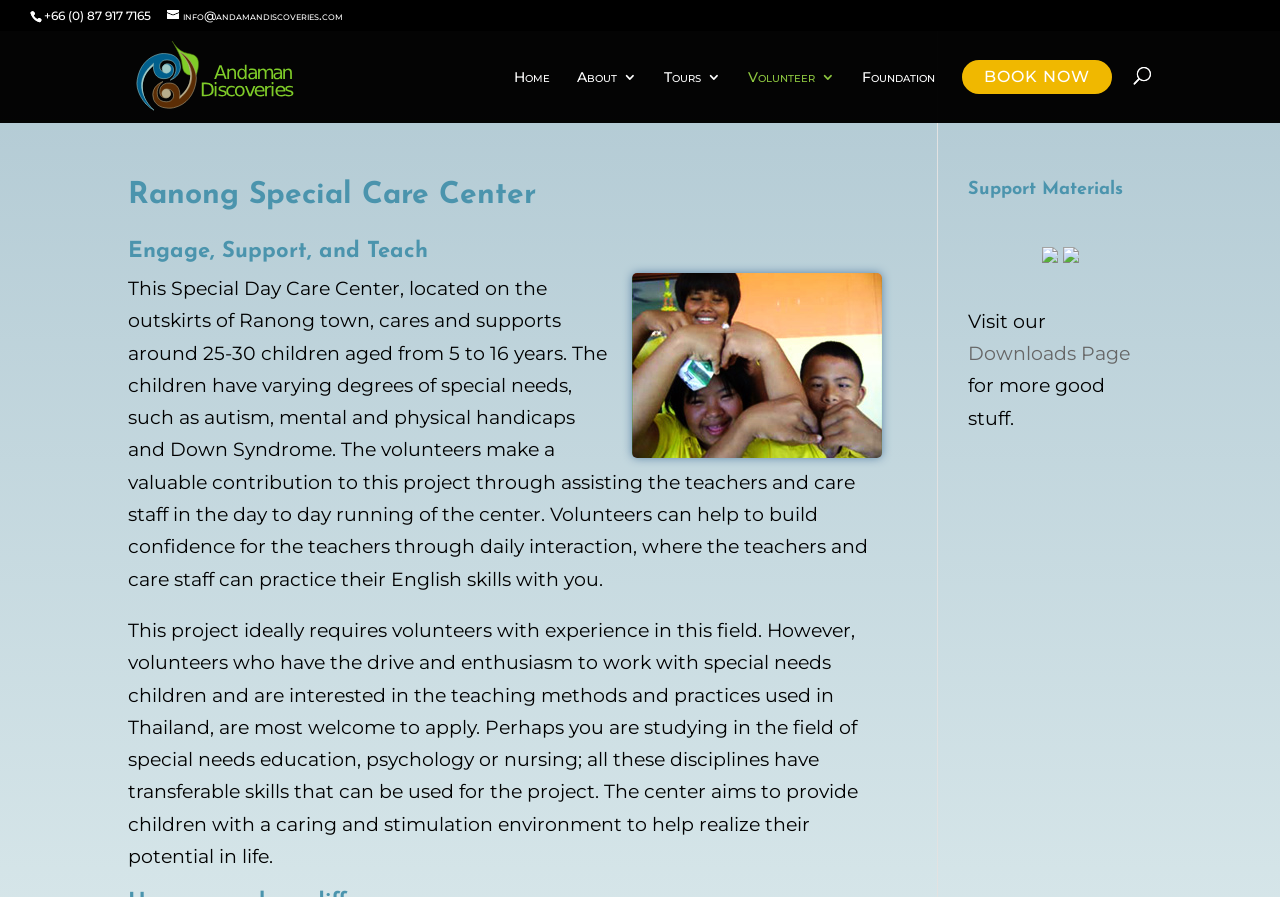Could you indicate the bounding box coordinates of the region to click in order to complete this instruction: "Call the phone number".

[0.034, 0.009, 0.118, 0.026]